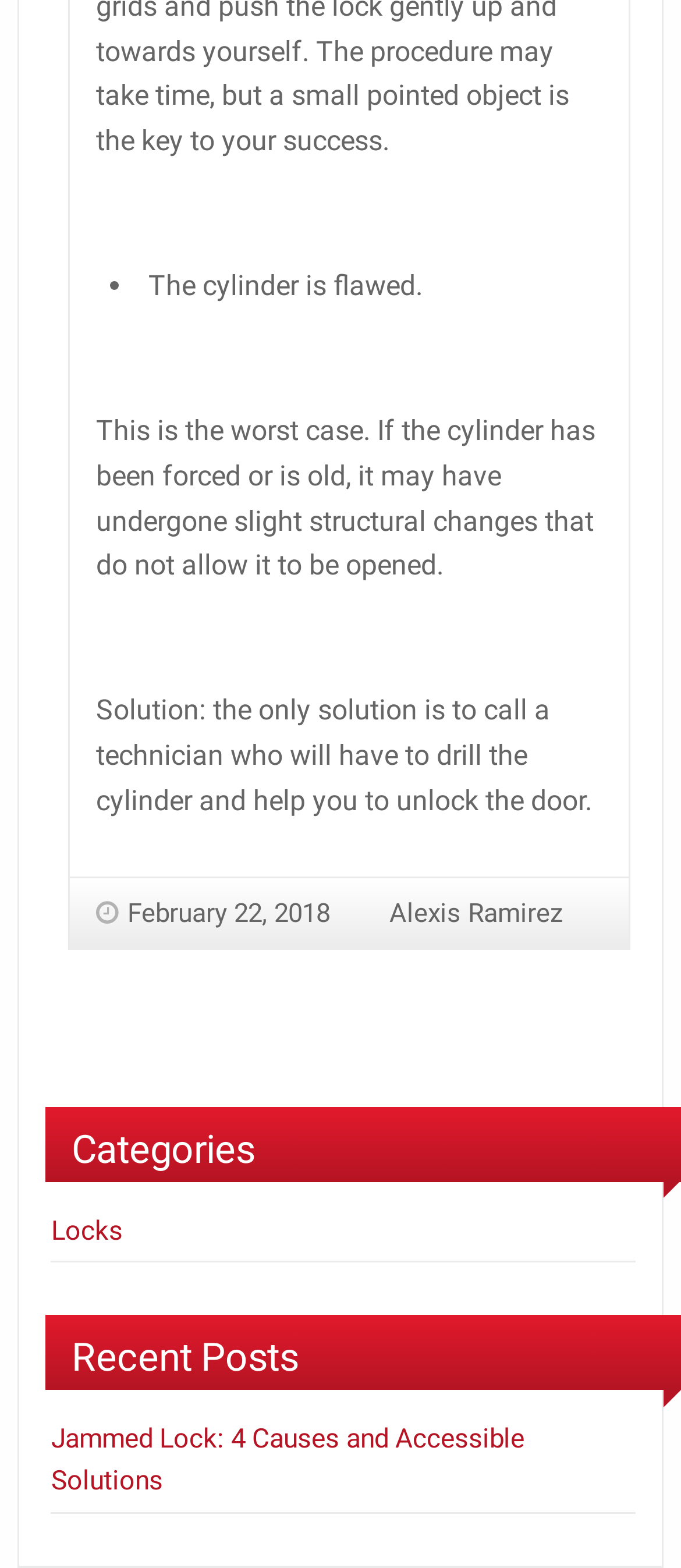What is the category of the article?
Give a thorough and detailed response to the question.

The category of the article is mentioned in the complementary section of the webpage as 'Locks', which is a link to other articles related to locks.